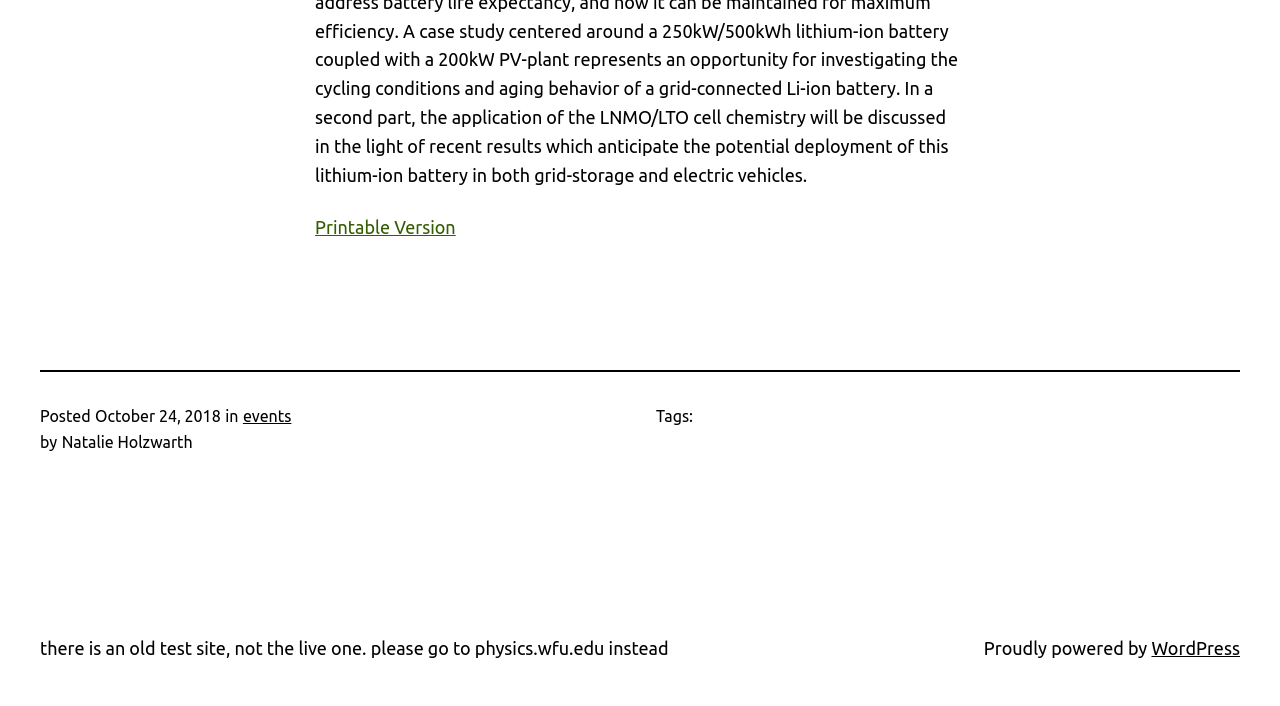Answer the question briefly using a single word or phrase: 
What is the alternative website suggested?

physics.wfu.edu